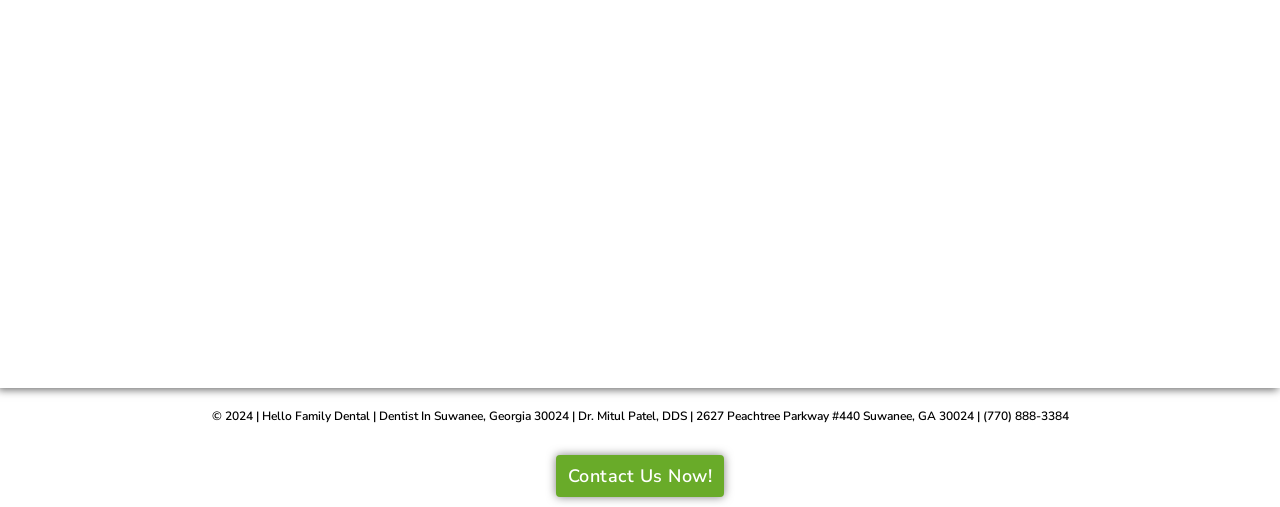Answer the following in one word or a short phrase: 
What is the address of the dental office?

2627 Peachtree Parkway #440 Suwanee, GA 30024